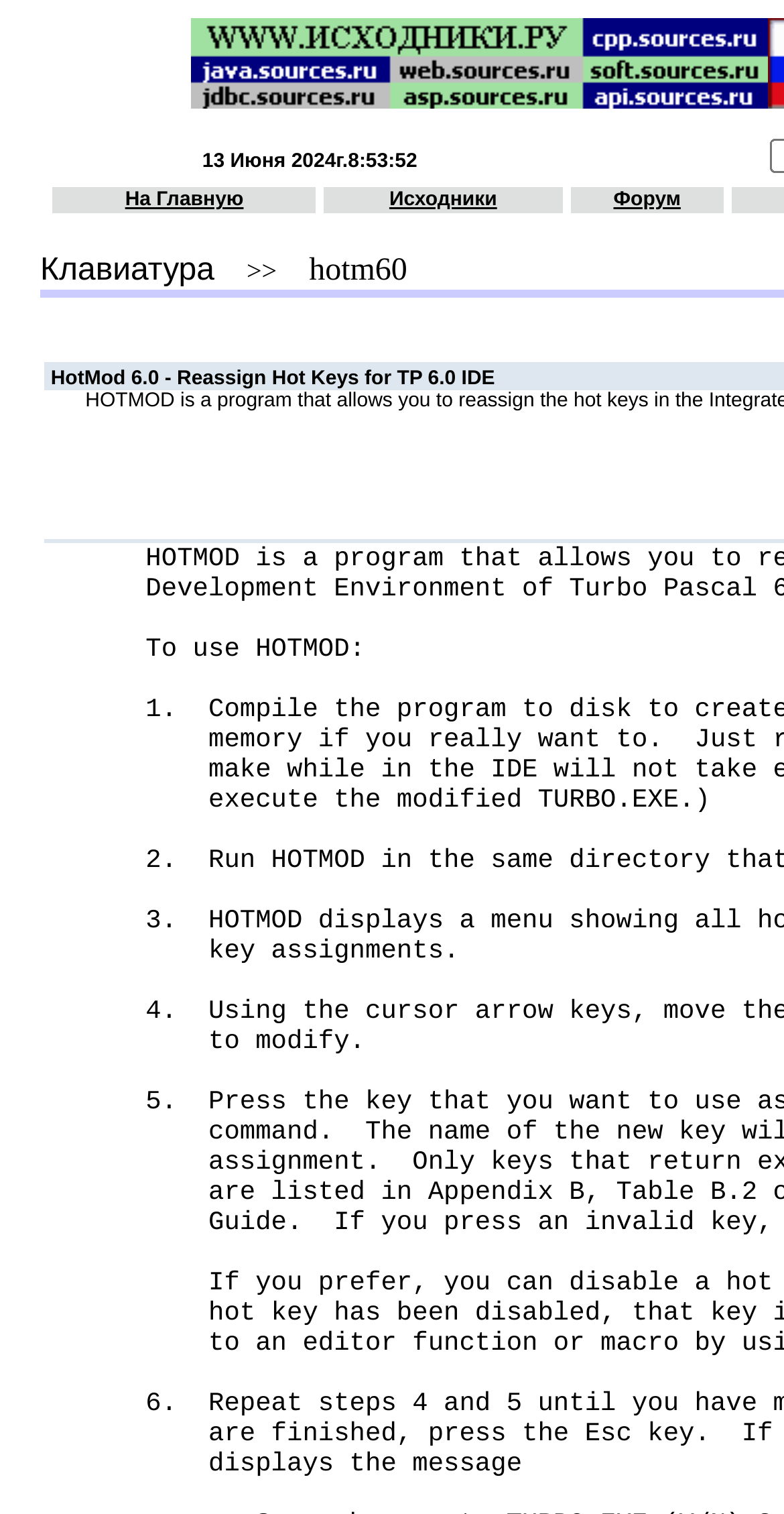Observe the image and answer the following question in detail: What are the main sections of the webpage?

The webpage can be divided into three main sections: the top section contains information about the webpage, the middle section contains links to other pages, and the bottom section is dedicated to the HotMod 6.0 program.